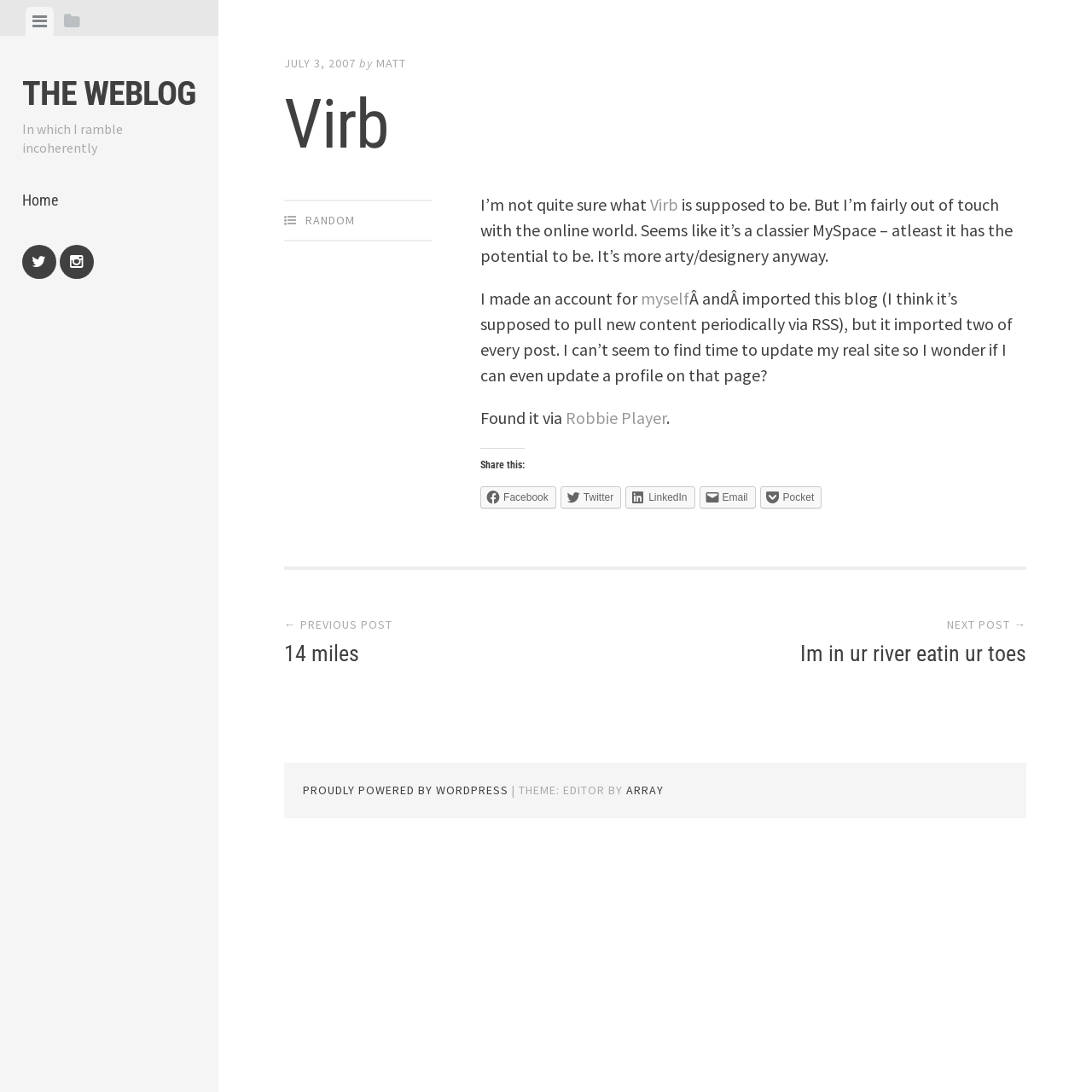Provide a single word or phrase answer to the question: 
What is the previous post about?

14 miles